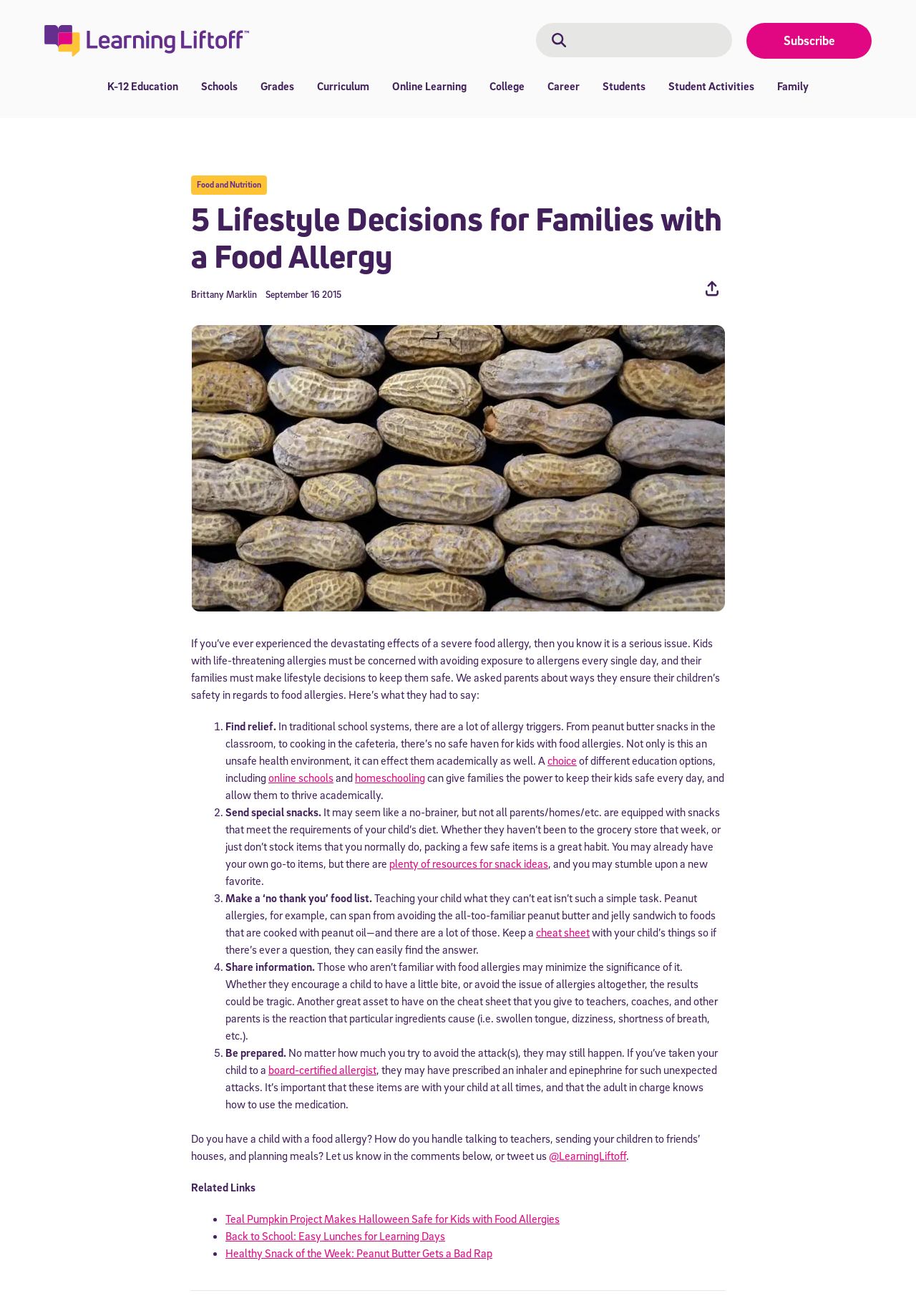What is the website's logo?
Kindly answer the question with as much detail as you can.

The website's logo is located at the top left corner of the webpage, and it is an image with the text 'Learning Liftoff' written in a specific font style.